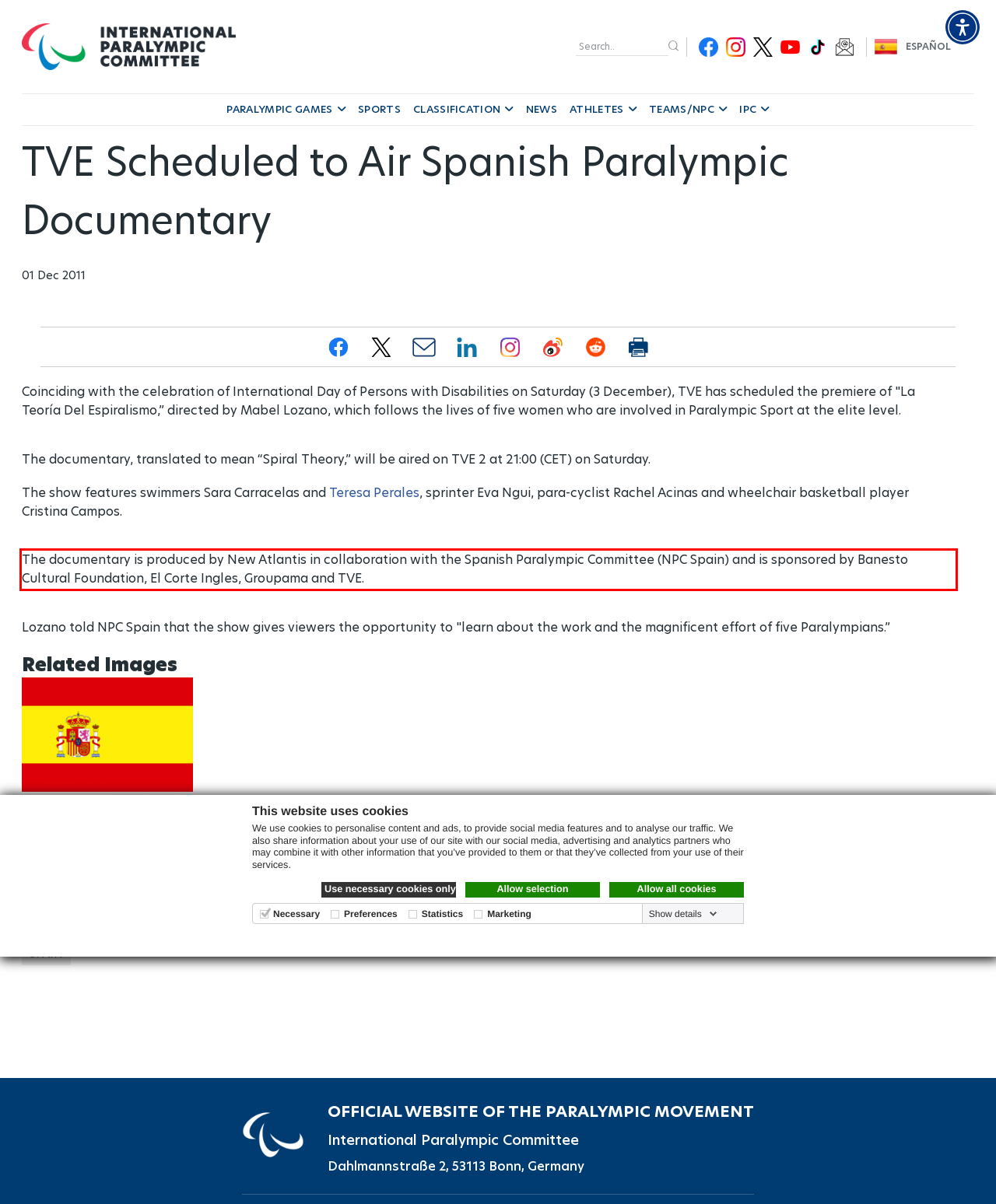Please perform OCR on the text within the red rectangle in the webpage screenshot and return the text content.

The documentary is produced by New Atlantis in collaboration with the Spanish Paralympic Committee (NPC Spain) and is sponsored by Banesto Cultural Foundation, El Corte Ingles, Groupama and TVE.